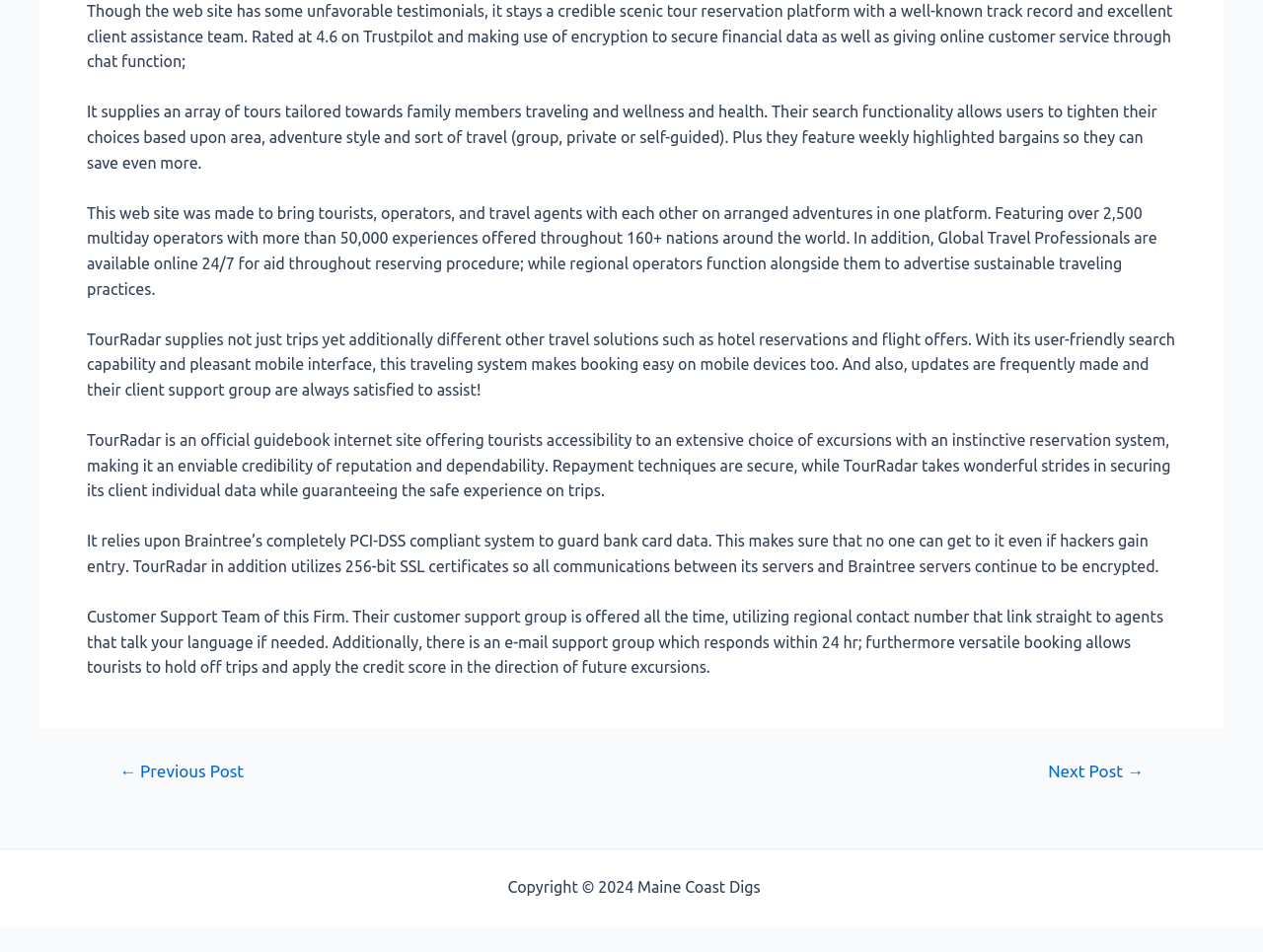Provide the bounding box coordinates of the UI element this sentence describes: "Next Post →".

[0.81, 0.801, 0.926, 0.819]